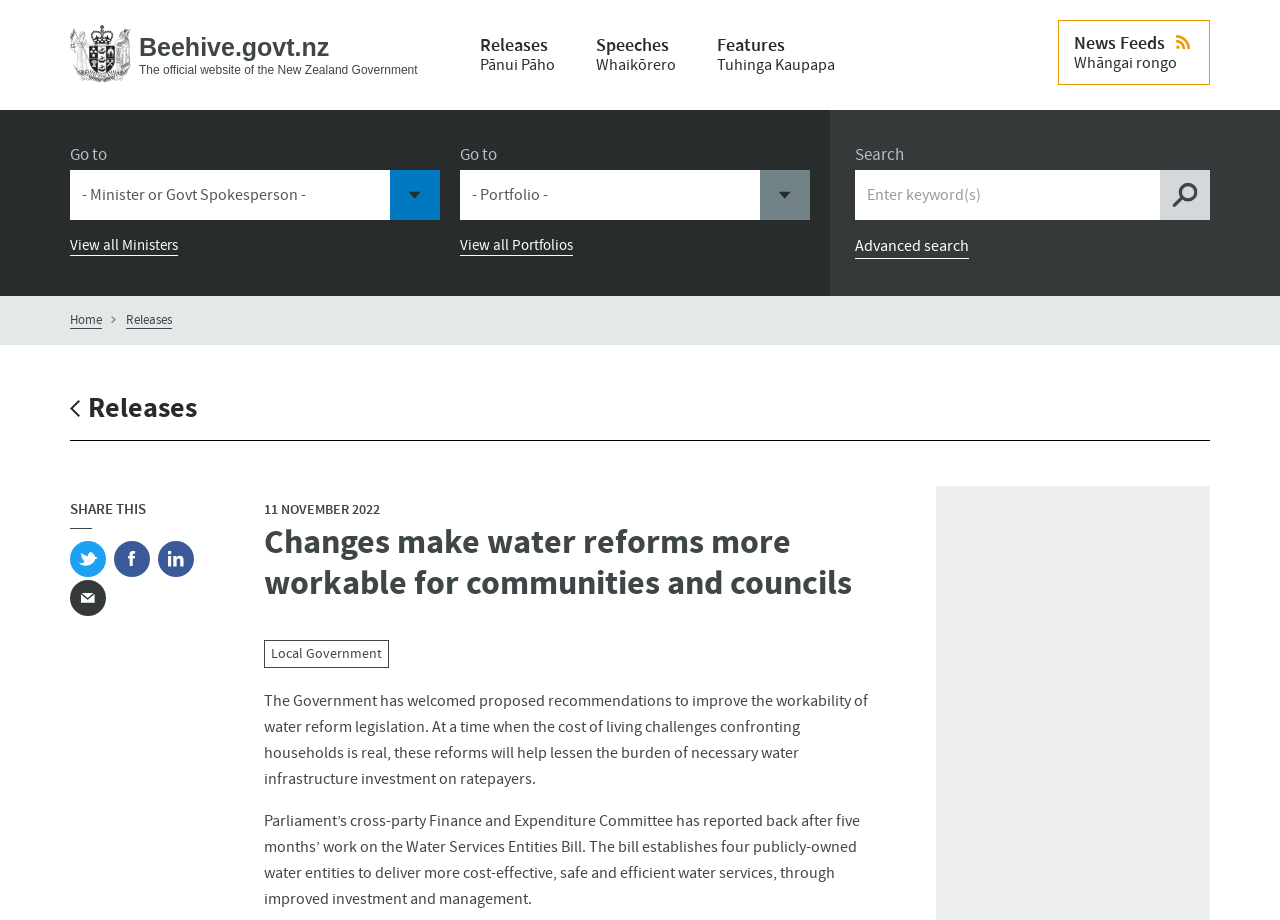Please locate and retrieve the main header text of the webpage.

Changes make water reforms more workable for communities and councils